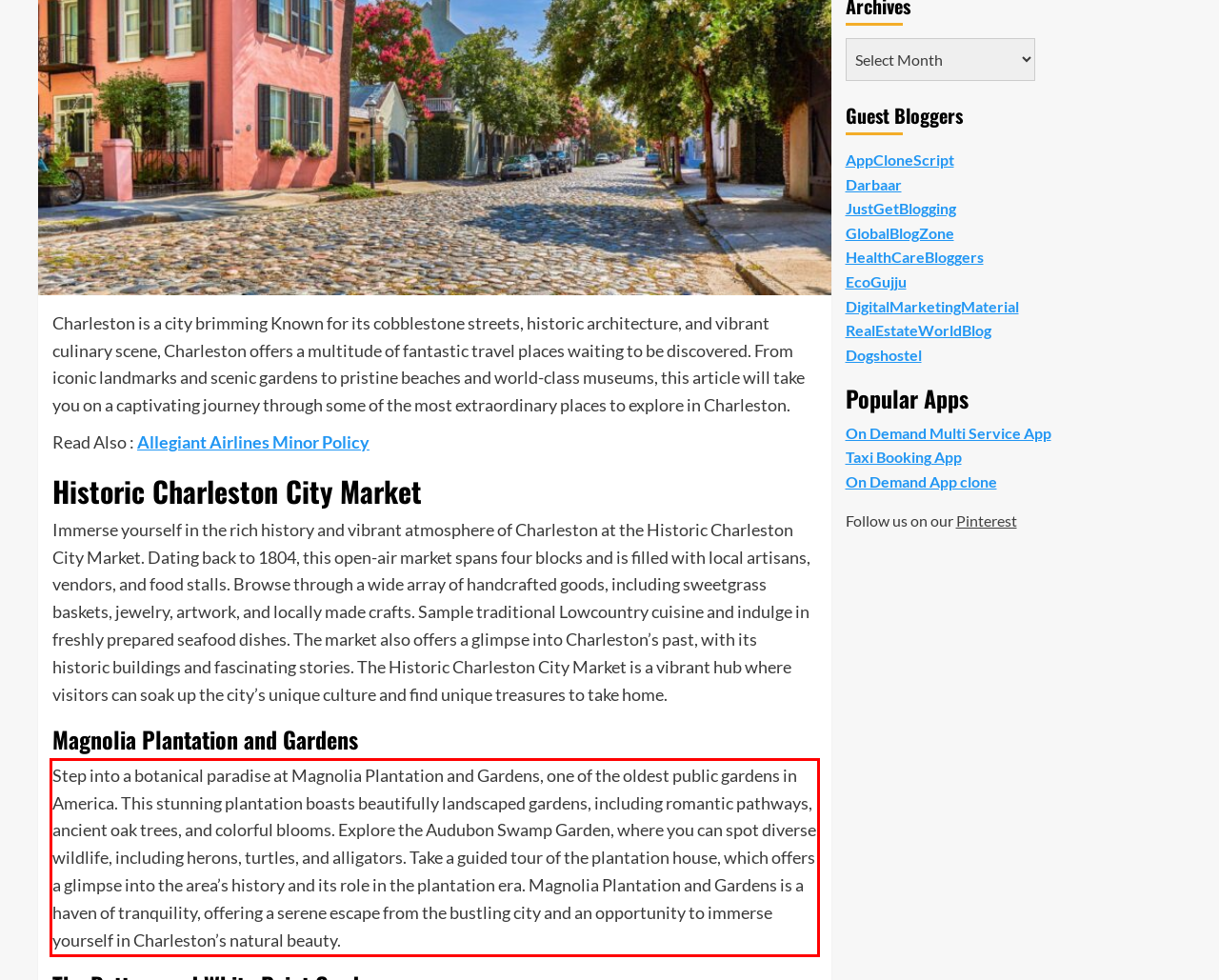You are provided with a screenshot of a webpage that includes a UI element enclosed in a red rectangle. Extract the text content inside this red rectangle.

Step into a botanical paradise at Magnolia Plantation and Gardens, one of the oldest public gardens in America. This stunning plantation boasts beautifully landscaped gardens, including romantic pathways, ancient oak trees, and colorful blooms. Explore the Audubon Swamp Garden, where you can spot diverse wildlife, including herons, turtles, and alligators. Take a guided tour of the plantation house, which offers a glimpse into the area’s history and its role in the plantation era. Magnolia Plantation and Gardens is a haven of tranquility, offering a serene escape from the bustling city and an opportunity to immerse yourself in Charleston’s natural beauty.